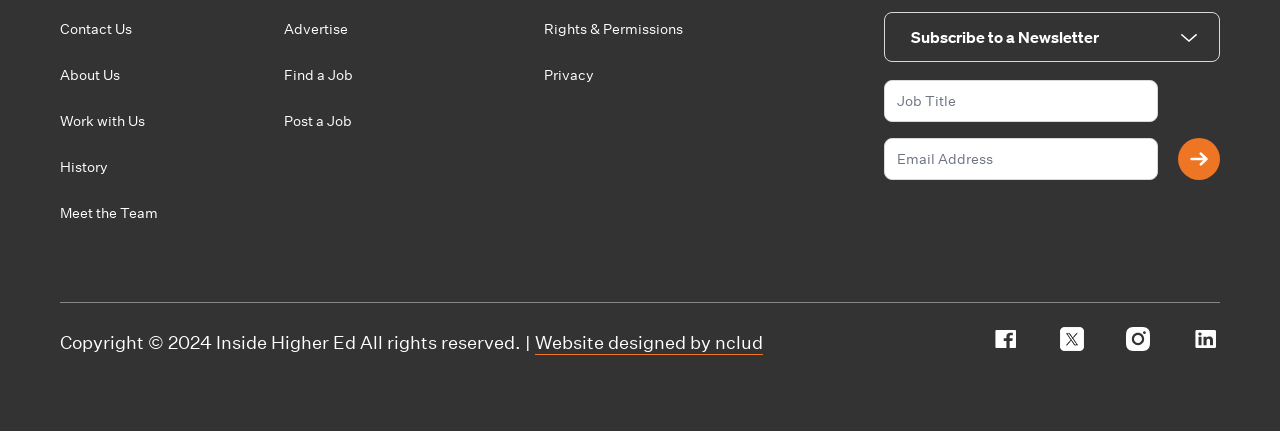What is the copyright year?
Look at the image and answer with only one word or phrase.

2024